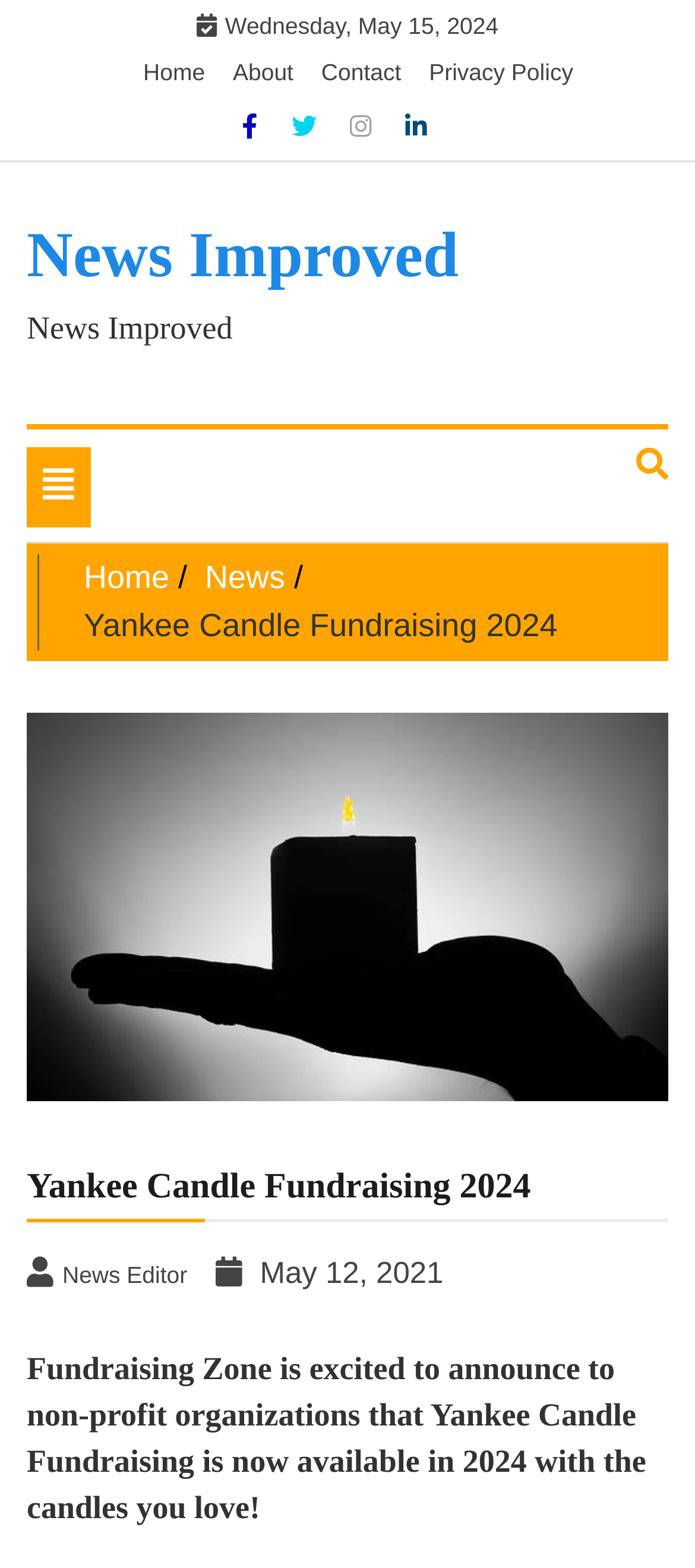Please provide a brief answer to the question using only one word or phrase: 
What is the current date?

Wednesday, May 15, 2024